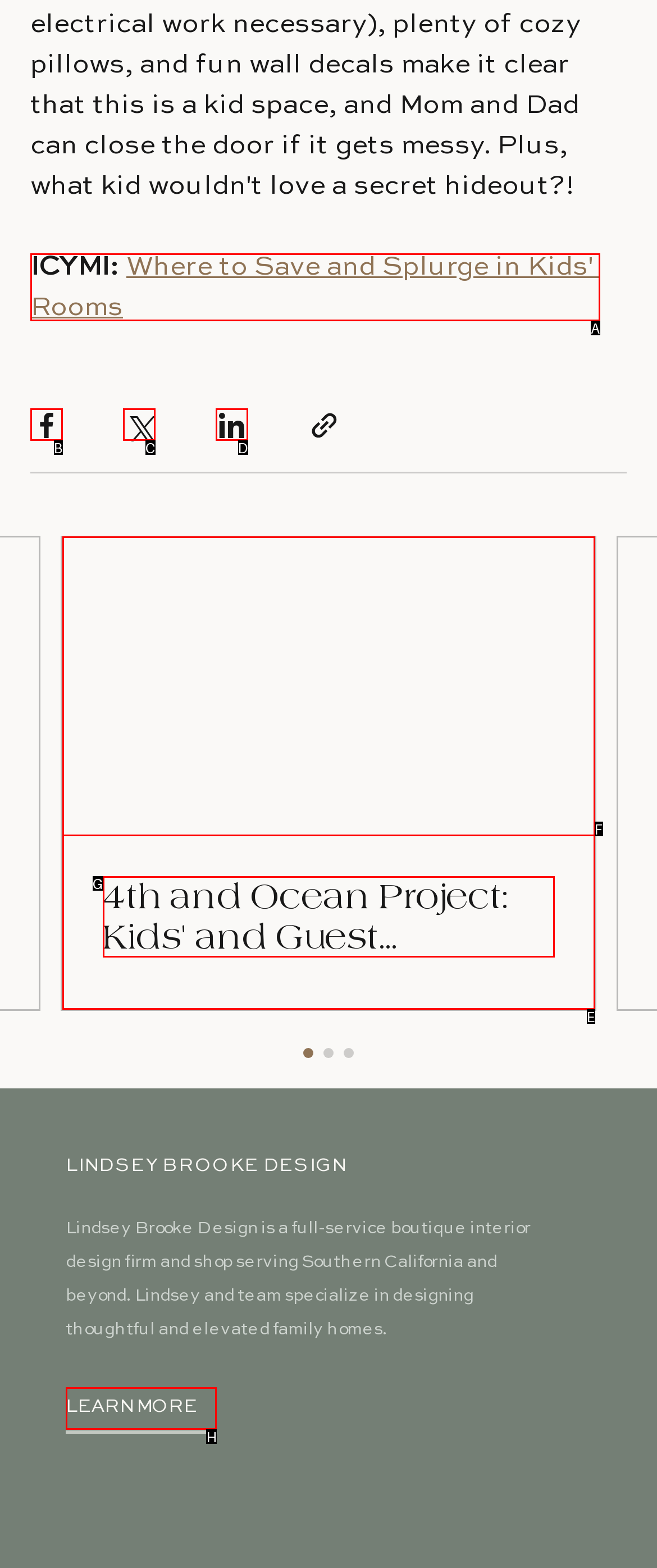Select the HTML element that corresponds to the description: LEARN MORE
Reply with the letter of the correct option from the given choices.

H